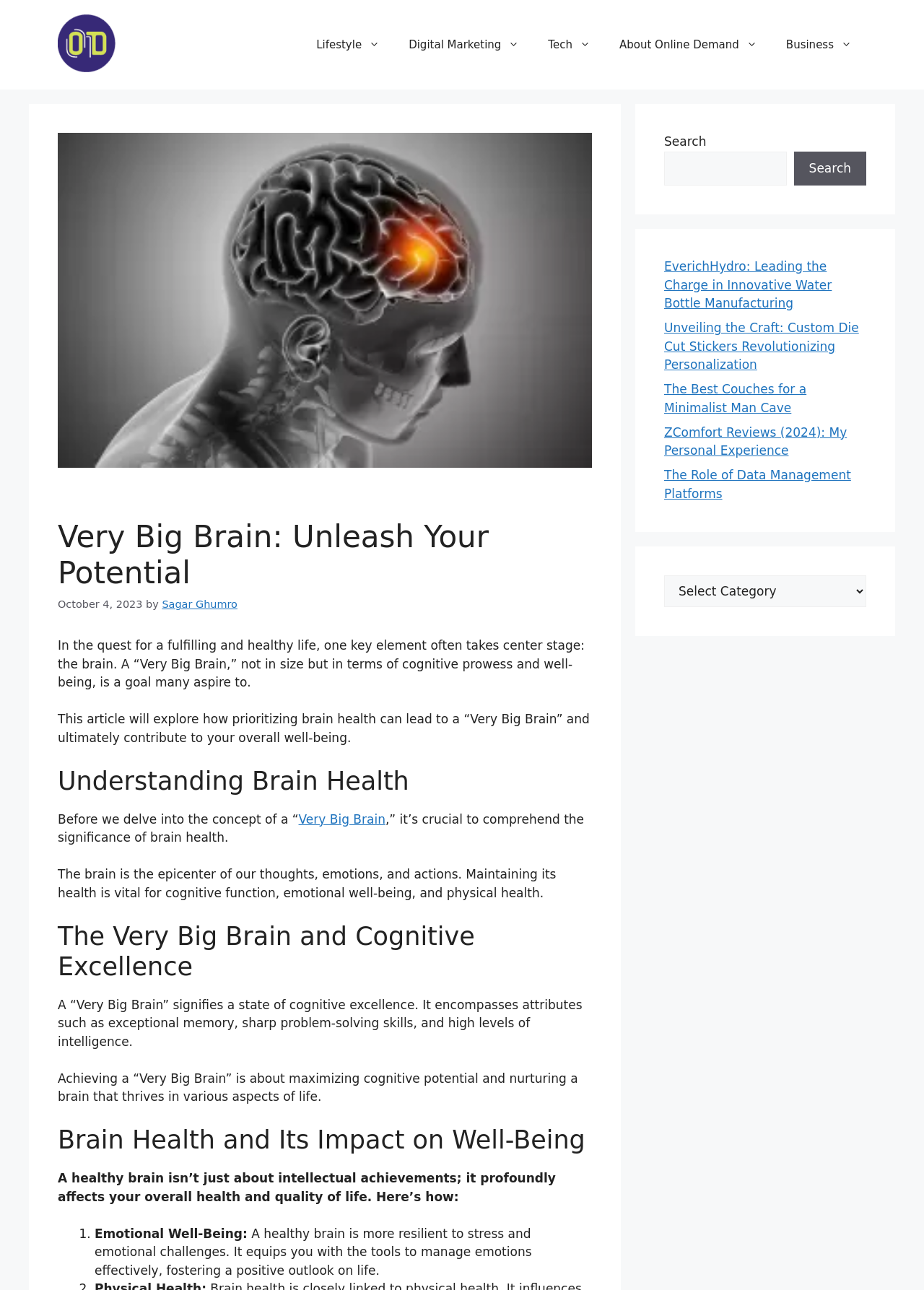What is the impact of brain health on emotional well-being?
Answer the question with as much detail as you can, using the image as a reference.

According to the webpage, a healthy brain is more resilient to stress and emotional challenges, equipping individuals with the tools to manage emotions effectively and fostering a positive outlook on life, as stated in the paragraph 'A healthy brain isn’t just about intellectual achievements; it profoundly affects your overall health and quality of life.'